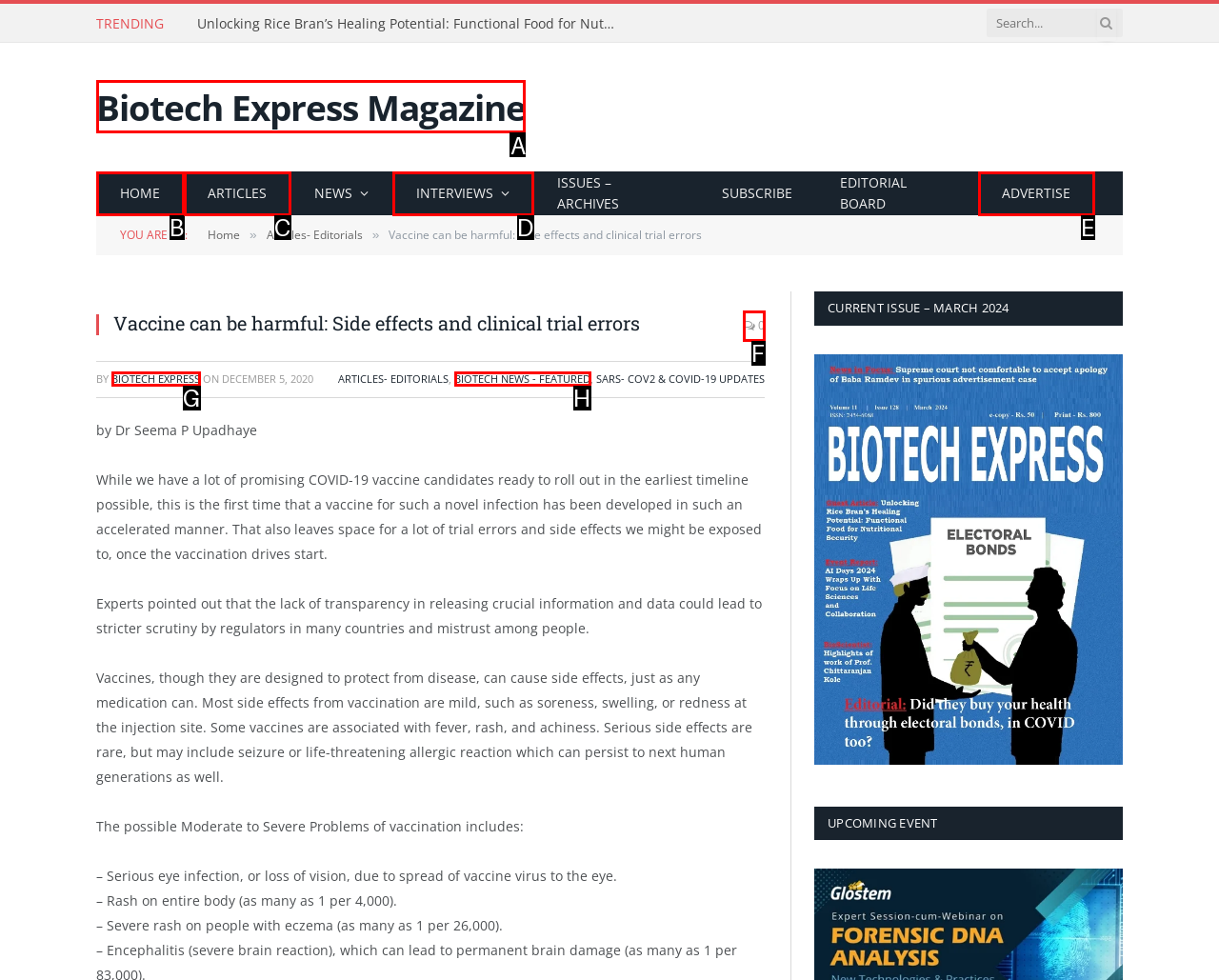Indicate the HTML element to be clicked to accomplish this task: Learn more about Biotech Express Magazine Respond using the letter of the correct option.

A